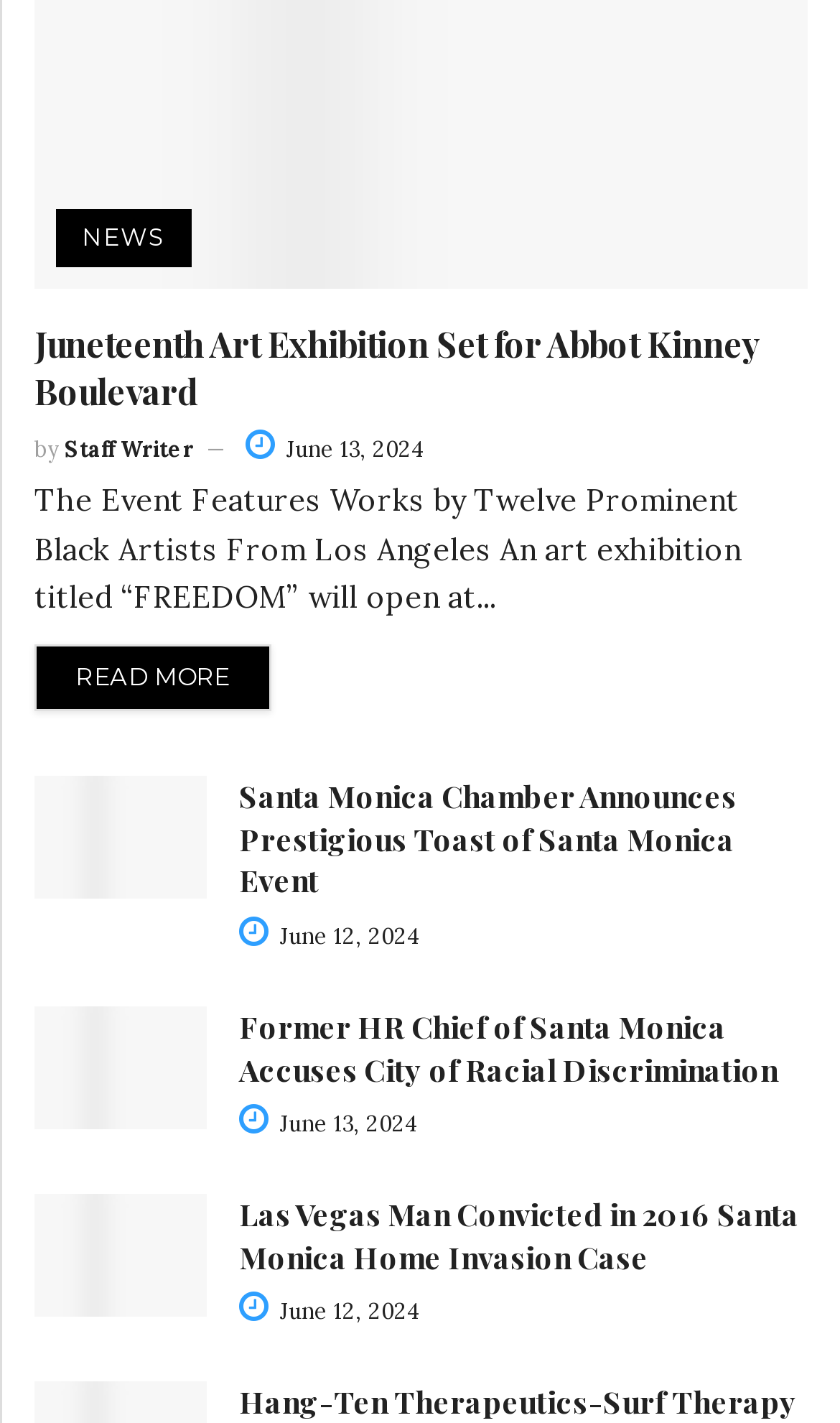Provide the bounding box coordinates for the UI element described in this sentence: "Education". The coordinates should be four float values between 0 and 1, i.e., [left, top, right, bottom].

None